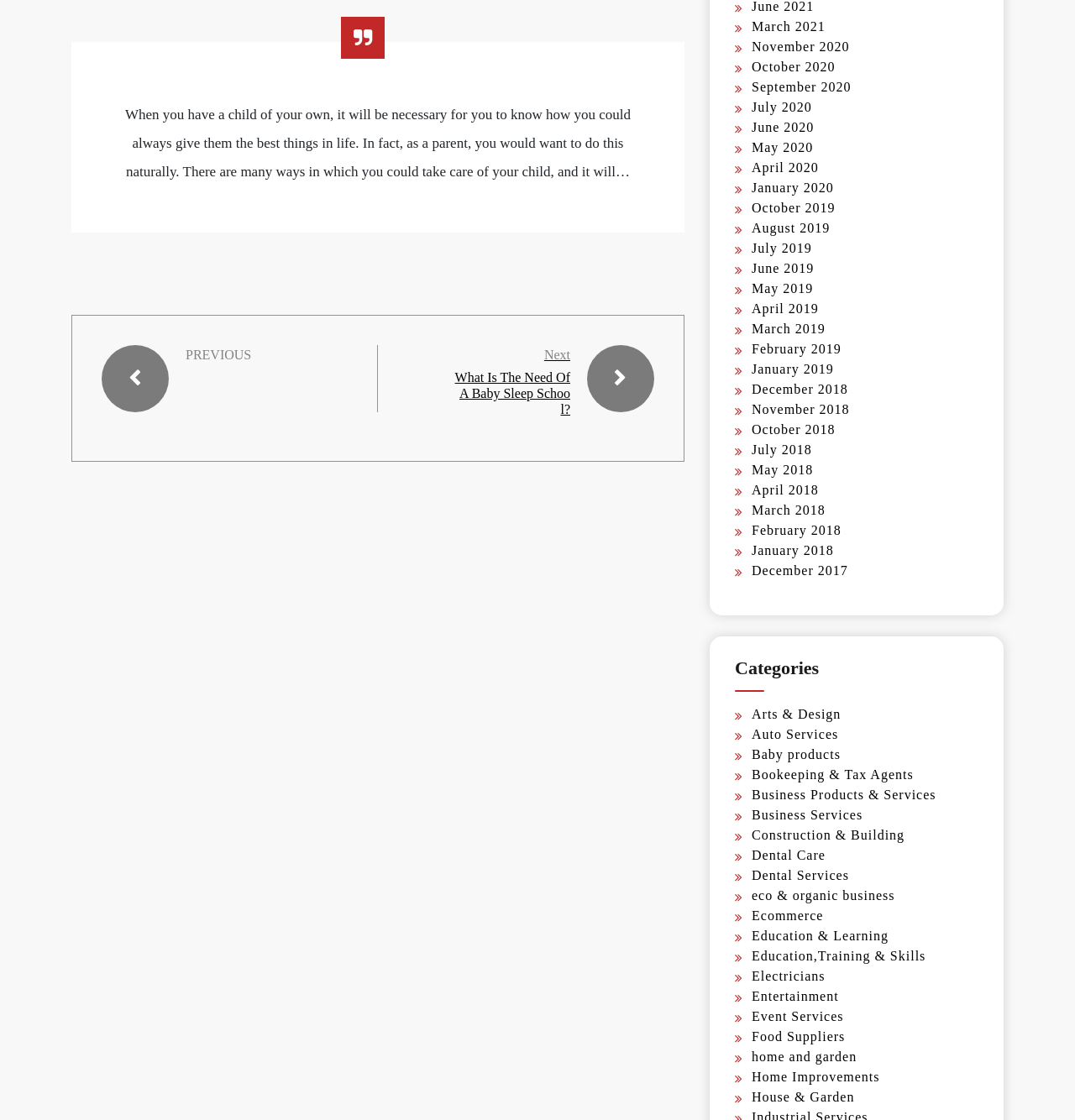Locate the bounding box coordinates of the region to be clicked to comply with the following instruction: "Go to the 'Home Improvements' section". The coordinates must be four float numbers between 0 and 1, in the form [left, top, right, bottom].

[0.699, 0.955, 0.818, 0.968]